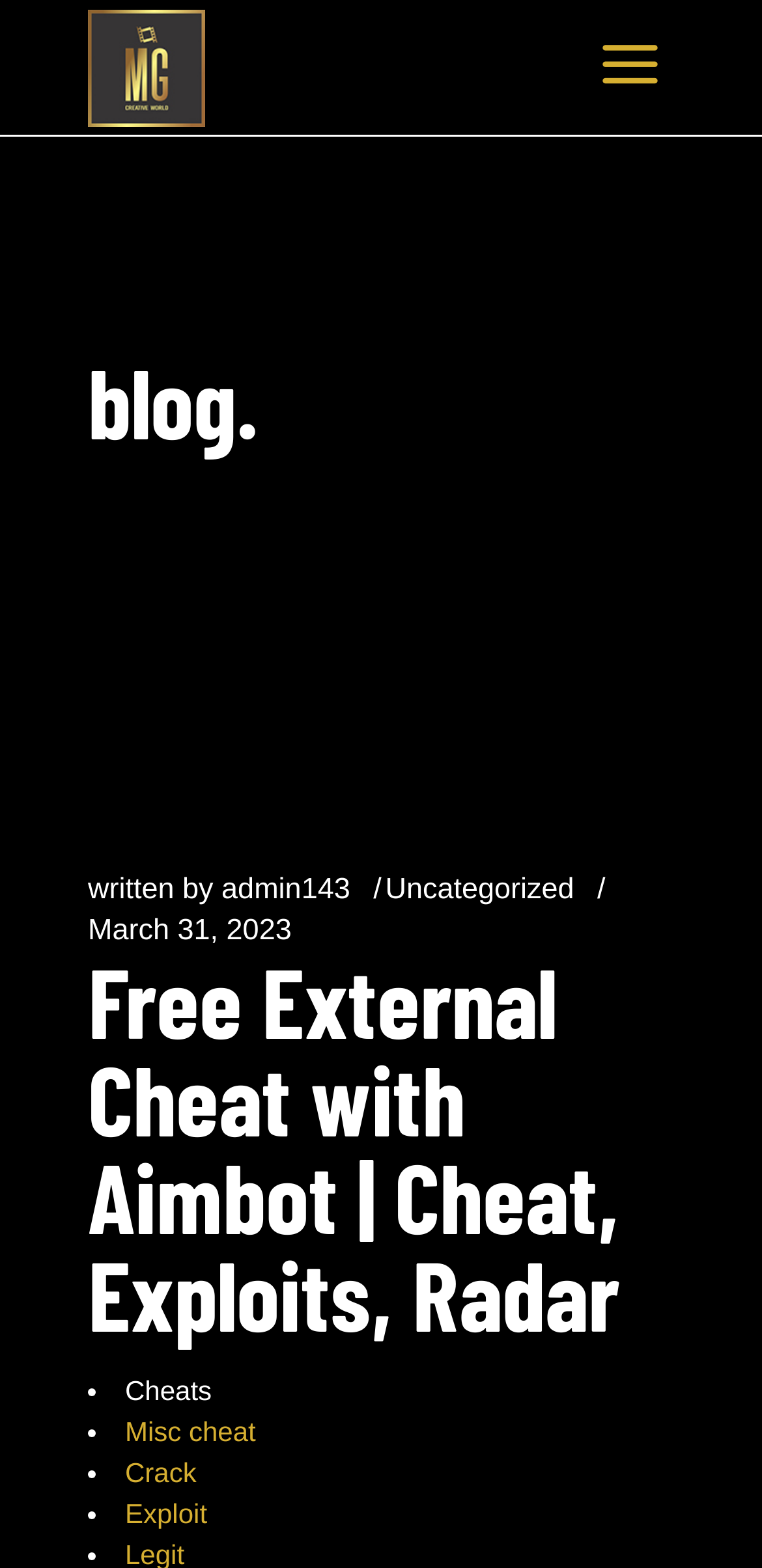Using the element description: "Exploit", determine the bounding box coordinates. The coordinates should be in the format [left, top, right, bottom], with values between 0 and 1.

[0.164, 0.955, 0.272, 0.975]